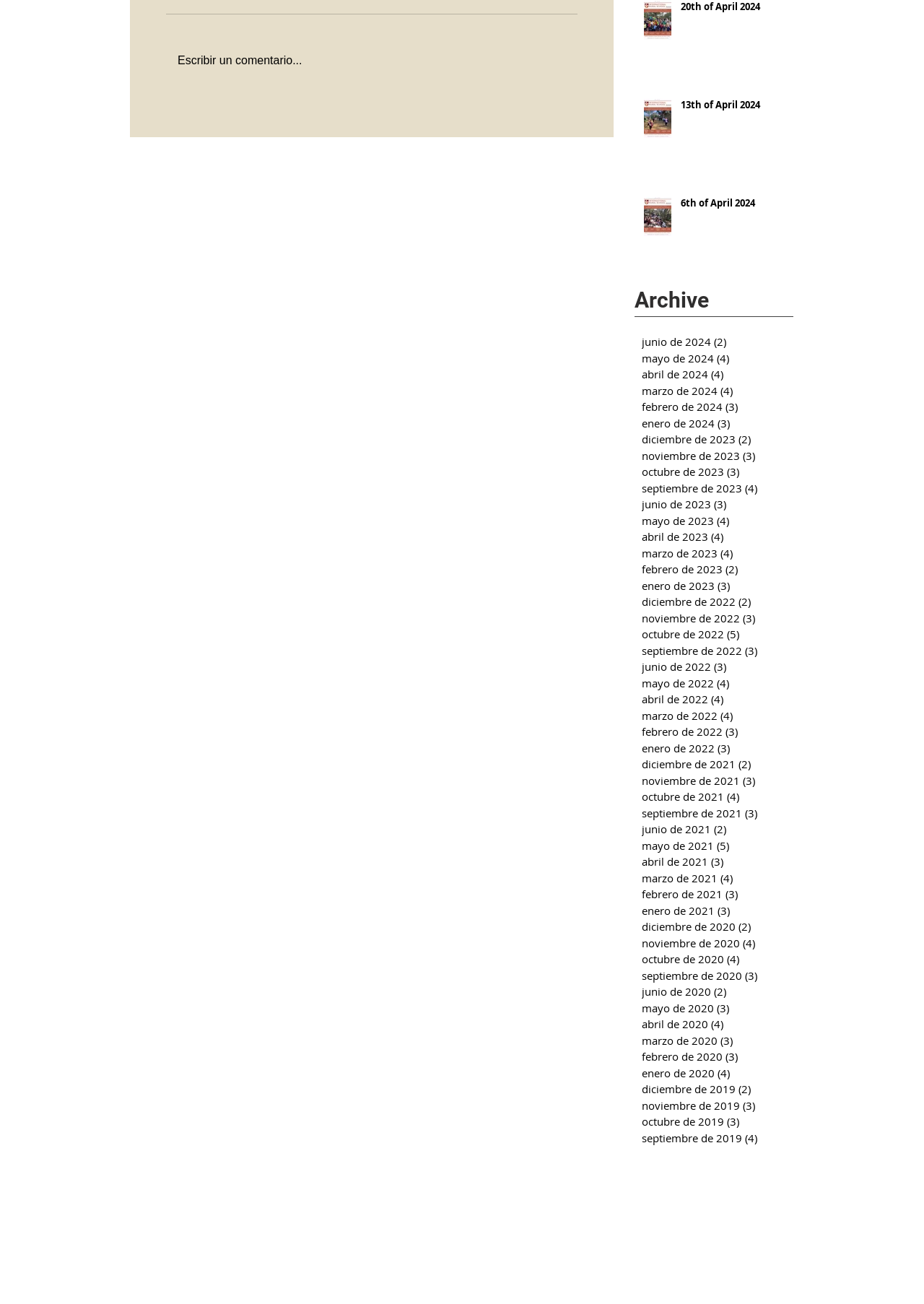Locate the coordinates of the bounding box for the clickable region that fulfills this instruction: "Go to April 2024".

[0.695, 0.281, 0.859, 0.293]